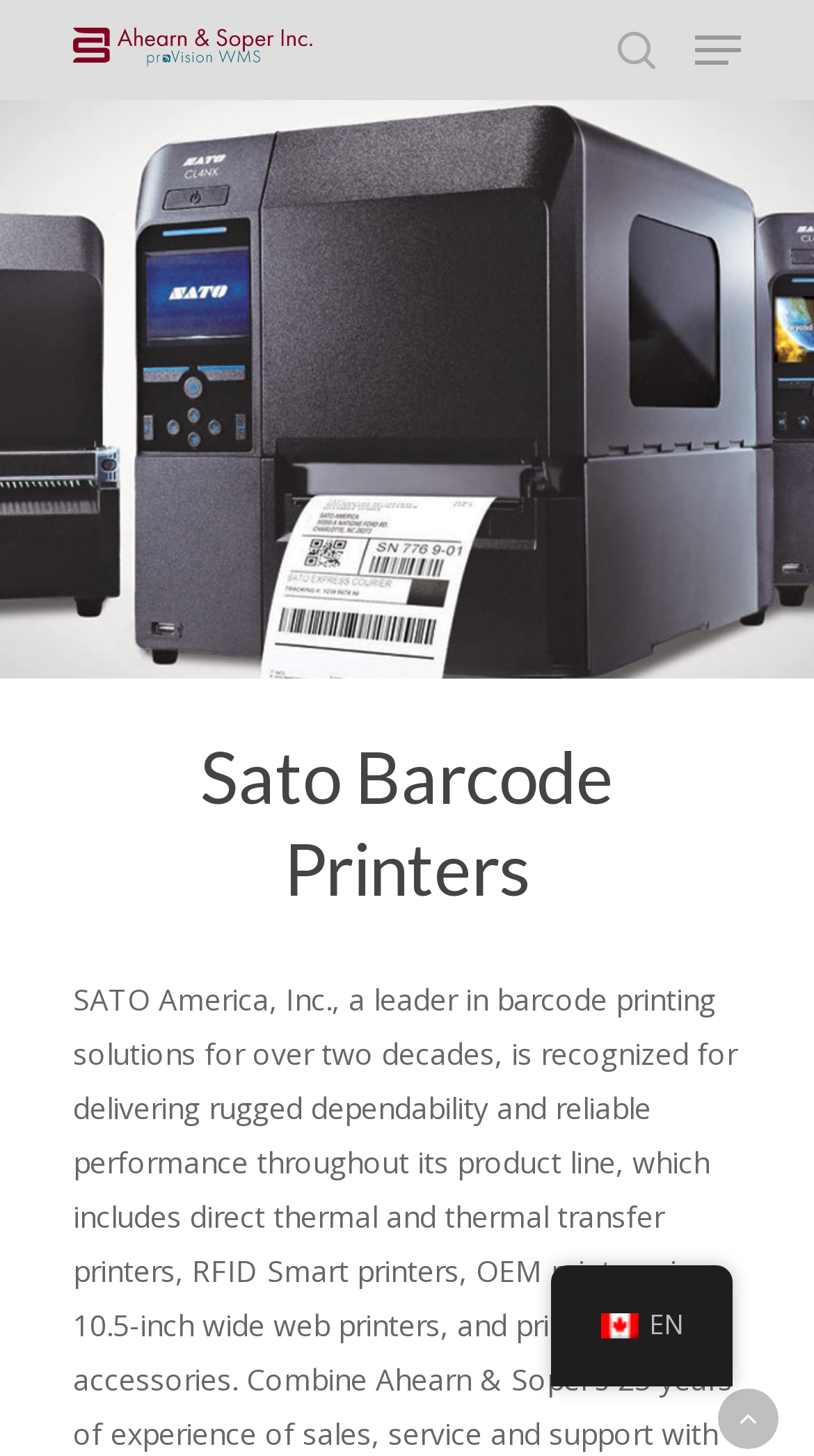Please give a one-word or short phrase response to the following question: 
What is the logo of the company?

Ahearn & Soper